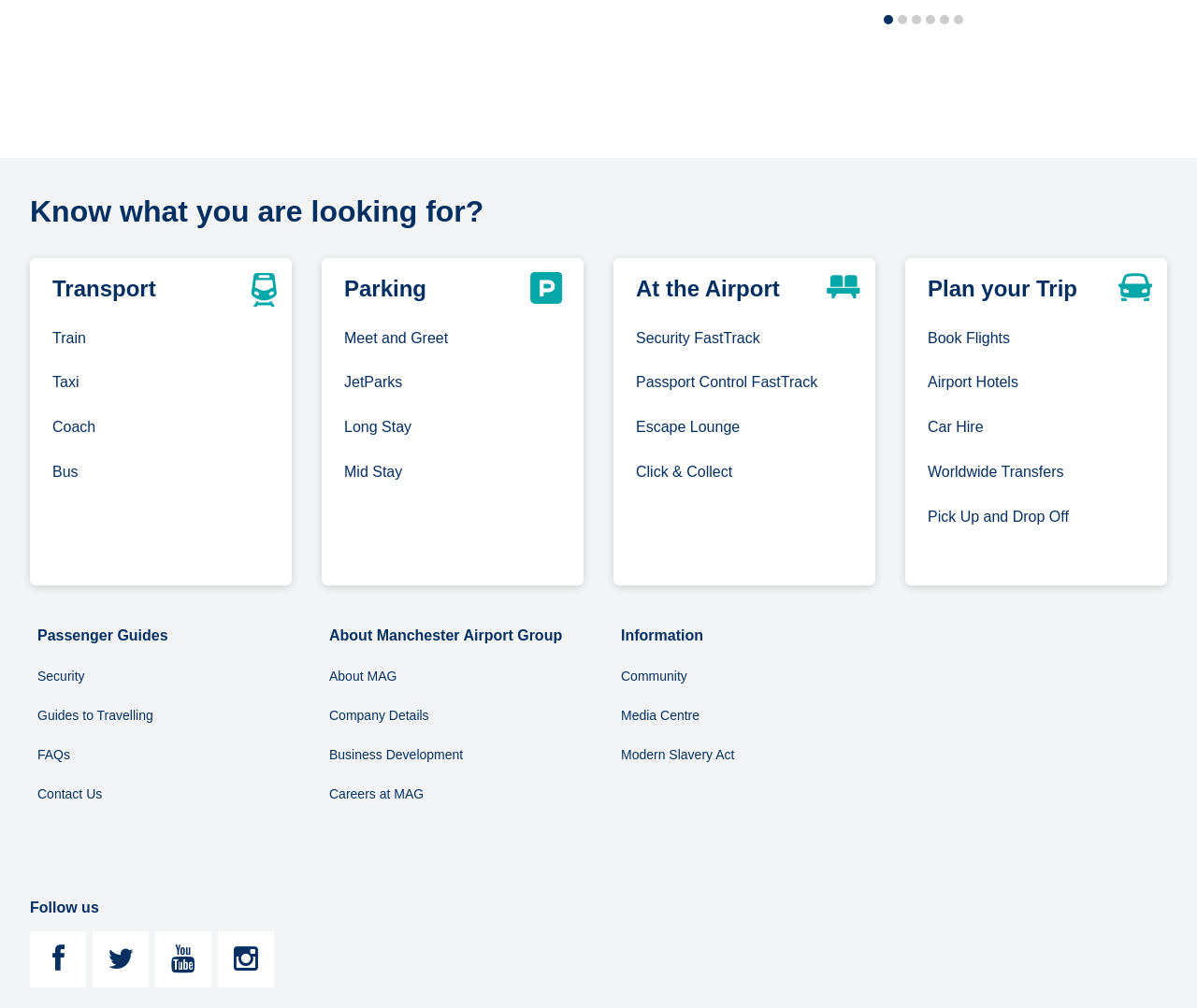Find the bounding box coordinates corresponding to the UI element with the description: "Security FastTrack". The coordinates should be formatted as [left, top, right, bottom], with values as floats between 0 and 1.

[0.531, 0.319, 0.635, 0.353]